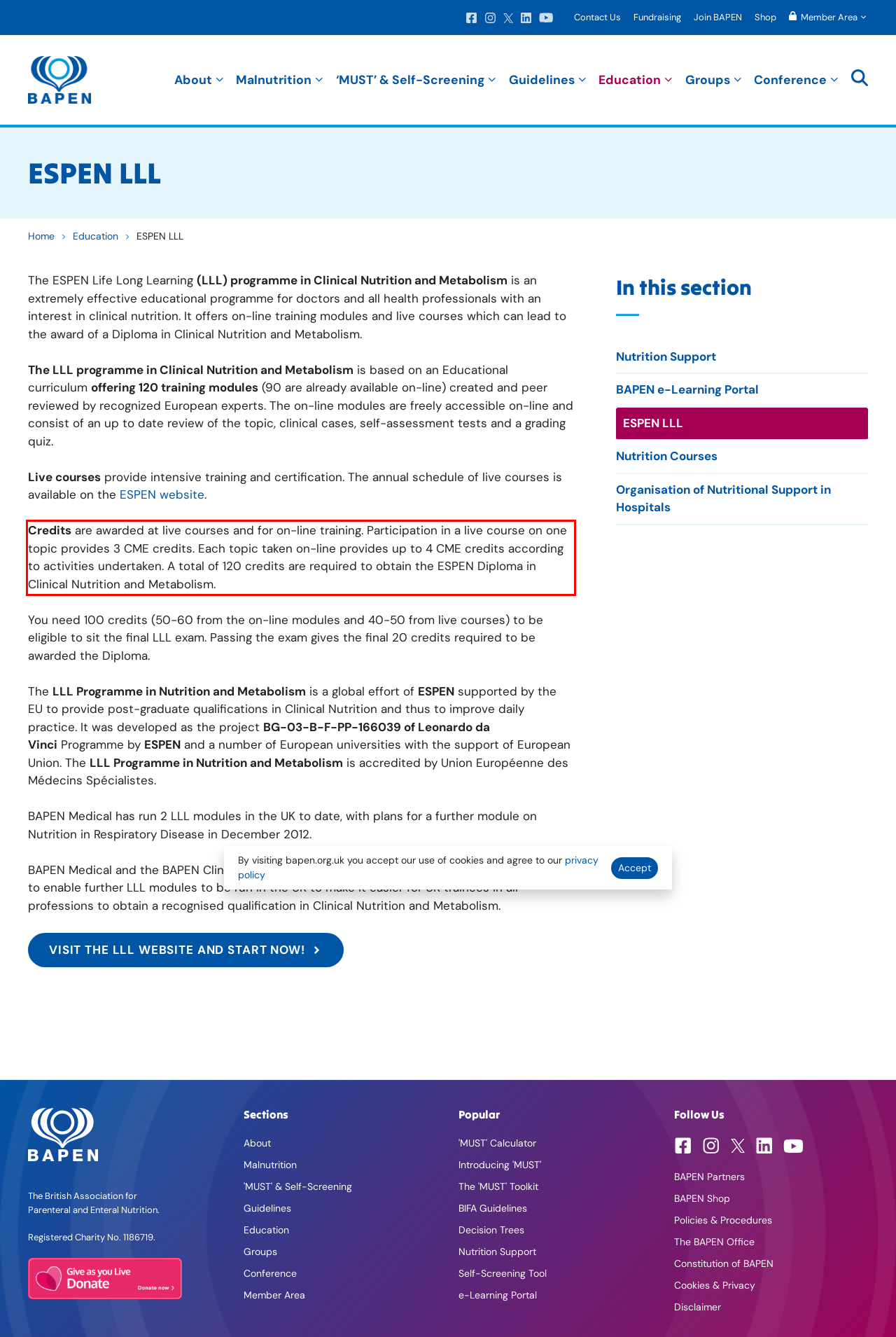The screenshot provided shows a webpage with a red bounding box. Apply OCR to the text within this red bounding box and provide the extracted content.

Credits are awarded at live courses and for on-line training. Participation in a live course on one topic provides 3 CME credits. Each topic taken on-line provides up to 4 CME credits according to activities undertaken. A total of 120 credits are required to obtain the ESPEN Diploma in Clinical Nutrition and Metabolism.